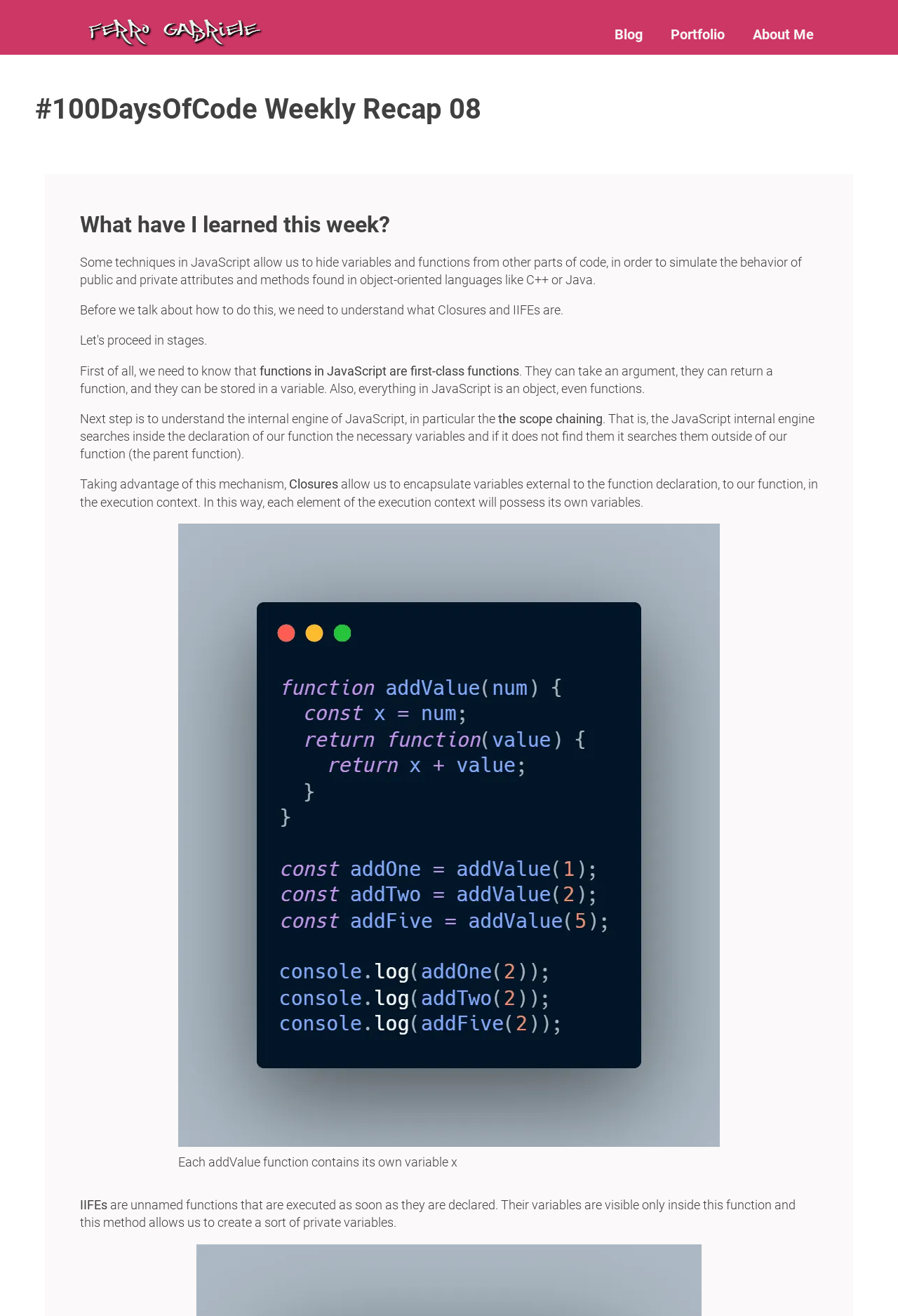Provide the bounding box coordinates of the HTML element this sentence describes: "parent_node: Blog". The bounding box coordinates consist of four float numbers between 0 and 1, i.e., [left, top, right, bottom].

[0.078, 0.008, 0.312, 0.042]